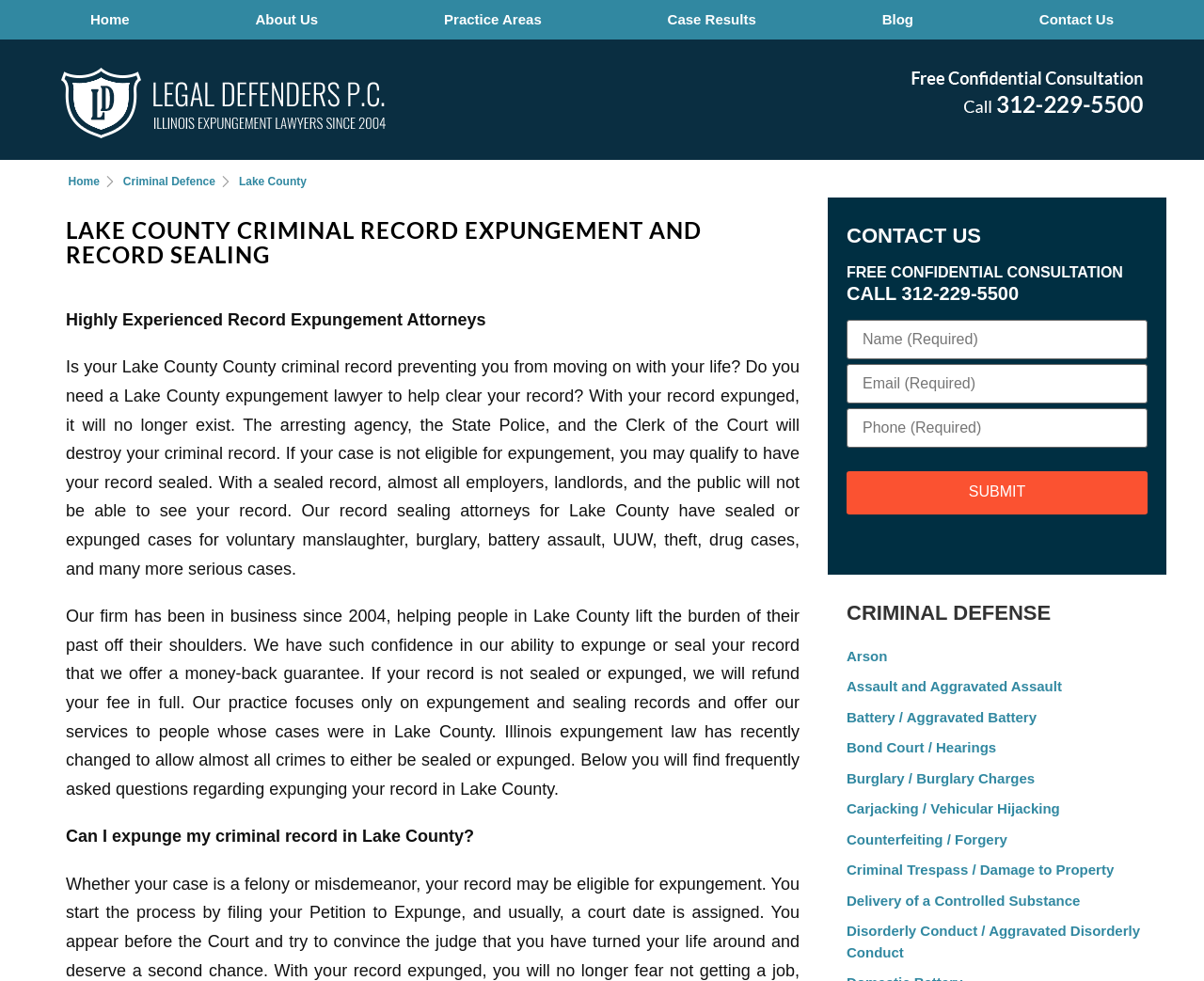Please specify the bounding box coordinates of the area that should be clicked to accomplish the following instruction: "Fill out the contact form". The coordinates should consist of four float numbers between 0 and 1, i.e., [left, top, right, bottom].

[0.703, 0.326, 0.953, 0.548]